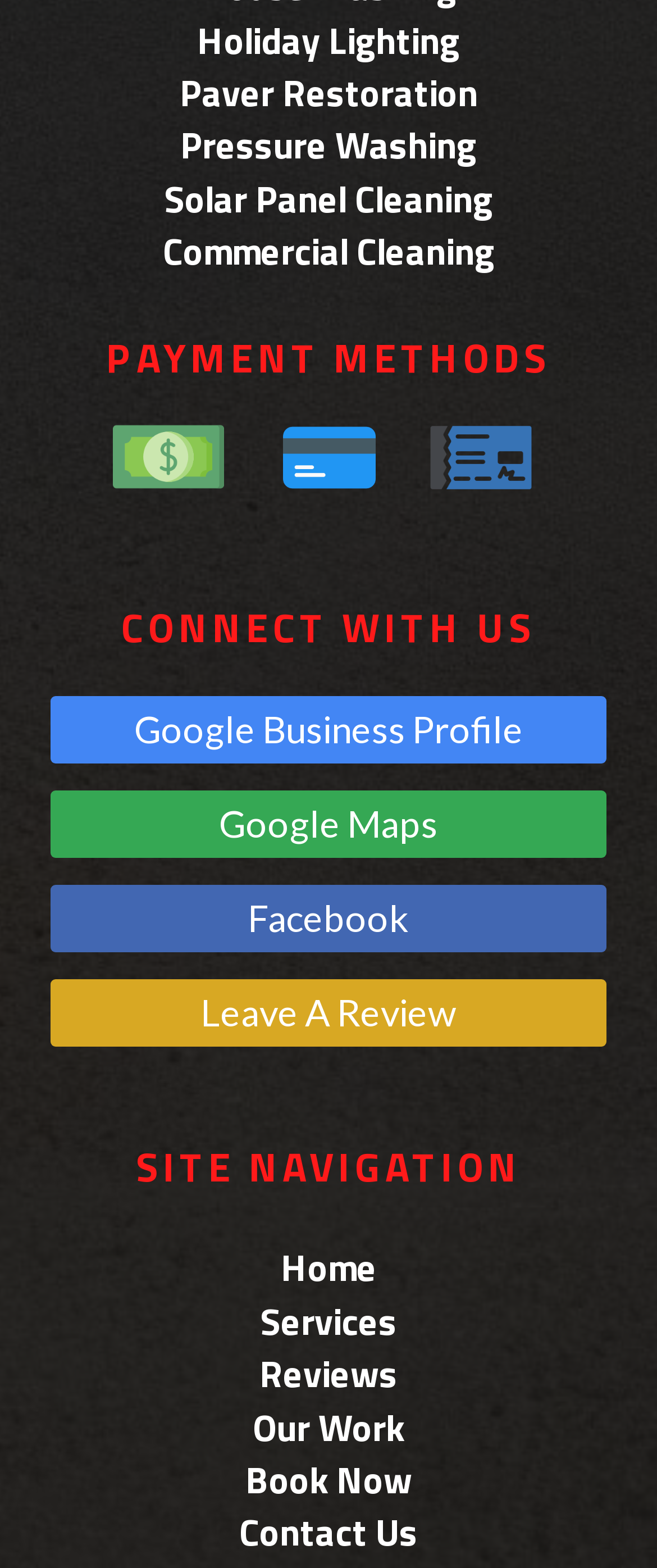Determine the bounding box coordinates of the region that needs to be clicked to achieve the task: "Book a service now".

[0.373, 0.93, 0.627, 0.958]